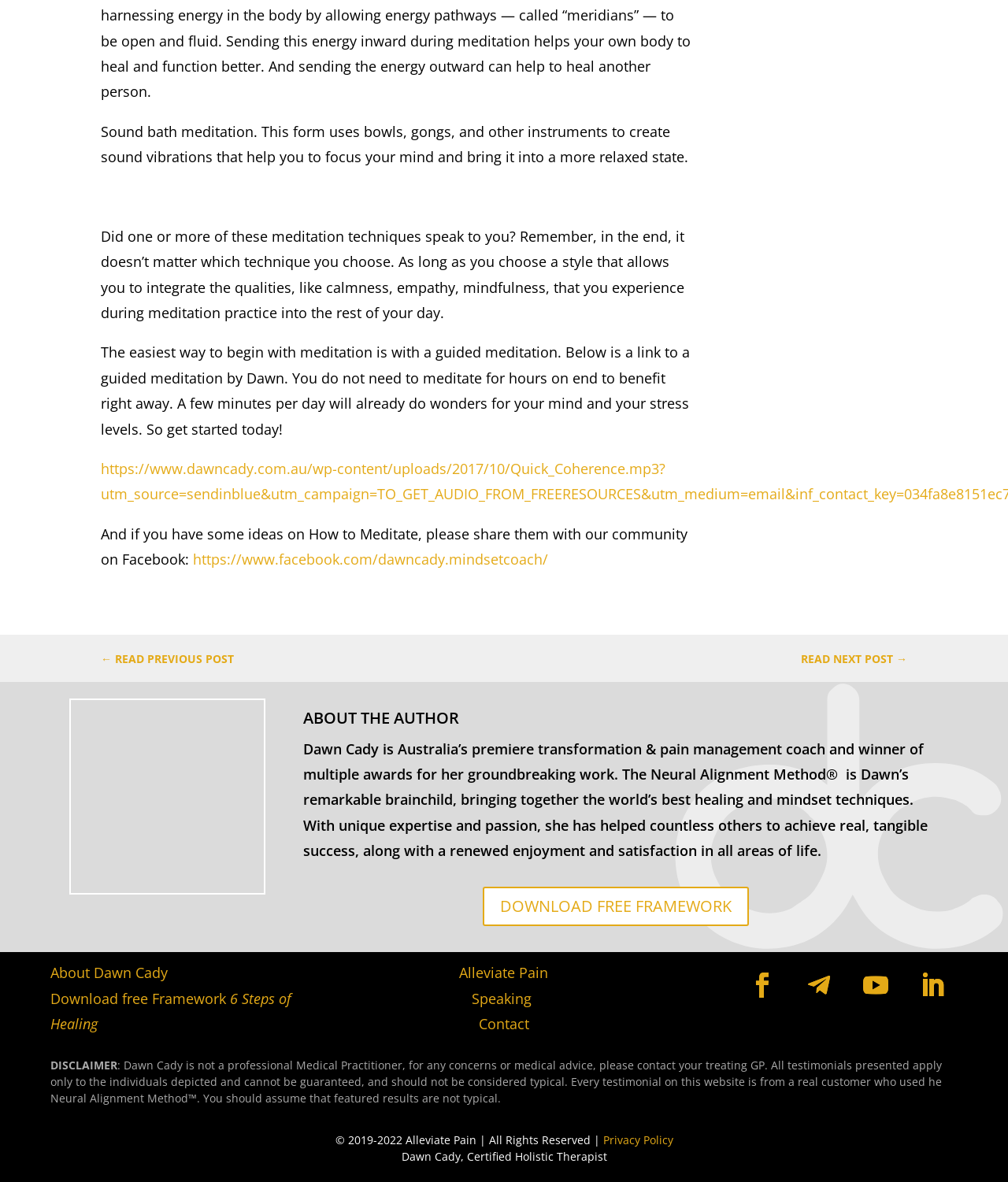What is the author's profession?
Provide a detailed and extensive answer to the question.

The author's profession can be determined by reading the text under the 'ABOUT THE AUTHOR' heading, which states that 'Dawn Cady is Australia’s premiere transformation & pain management coach and winner of multiple awards for her groundbreaking work.'